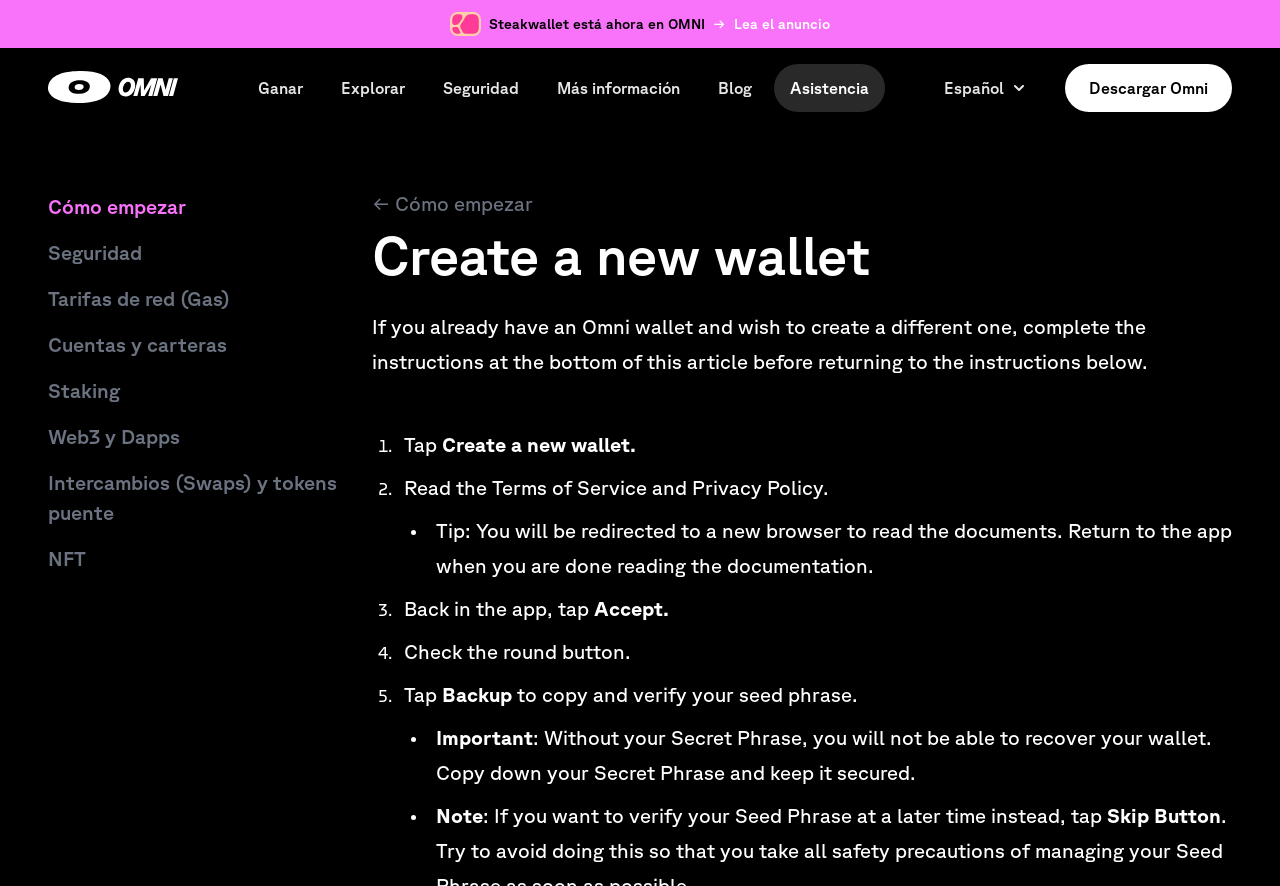Determine the bounding box coordinates of the clickable region to execute the instruction: "Click the 'Backup' link". The coordinates should be four float numbers between 0 and 1, denoted as [left, top, right, bottom].

[0.345, 0.771, 0.4, 0.797]